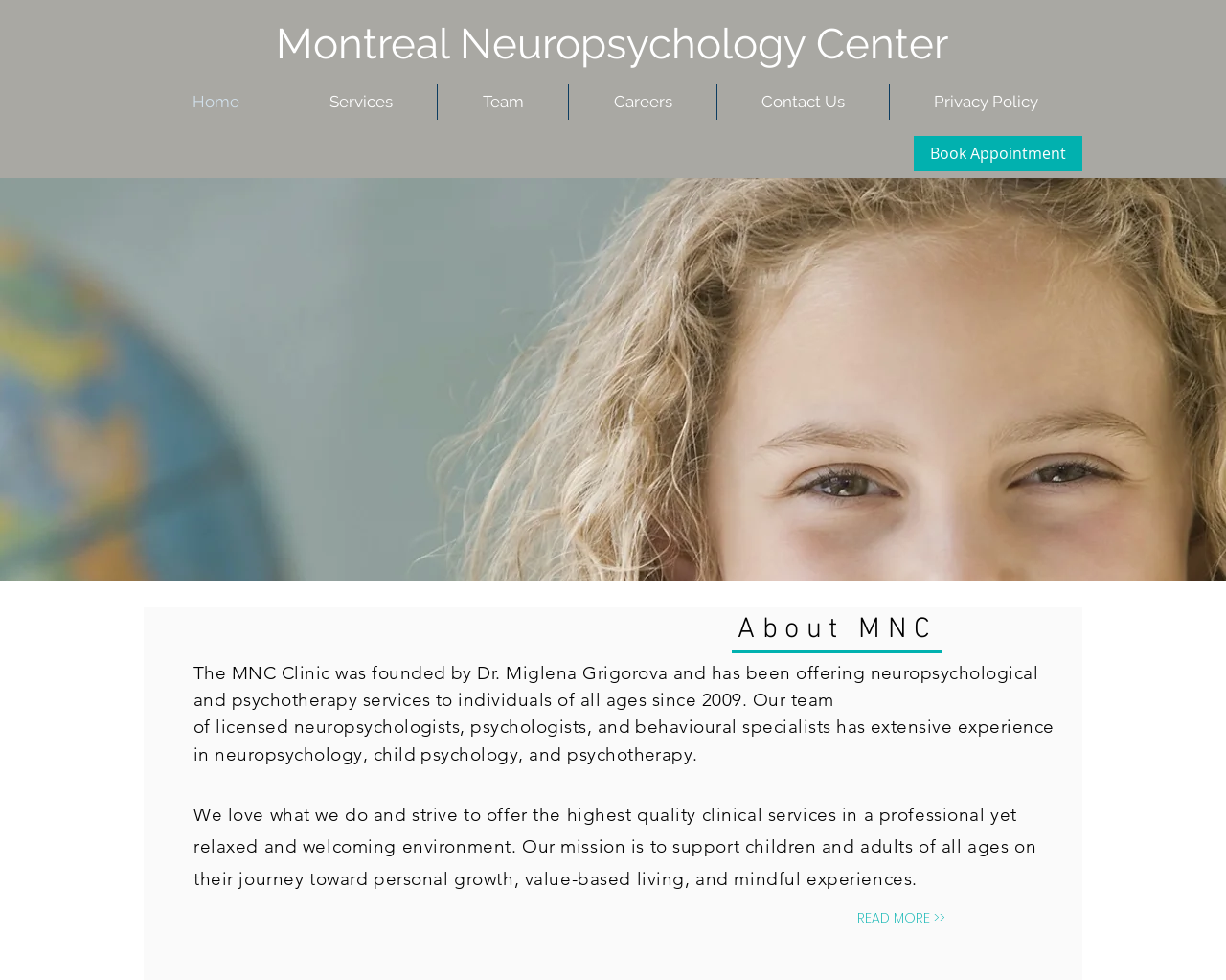Please identify the bounding box coordinates of the element's region that I should click in order to complete the following instruction: "Click on the 'Facebook' link". The bounding box coordinates consist of four float numbers between 0 and 1, i.e., [left, top, right, bottom].

None